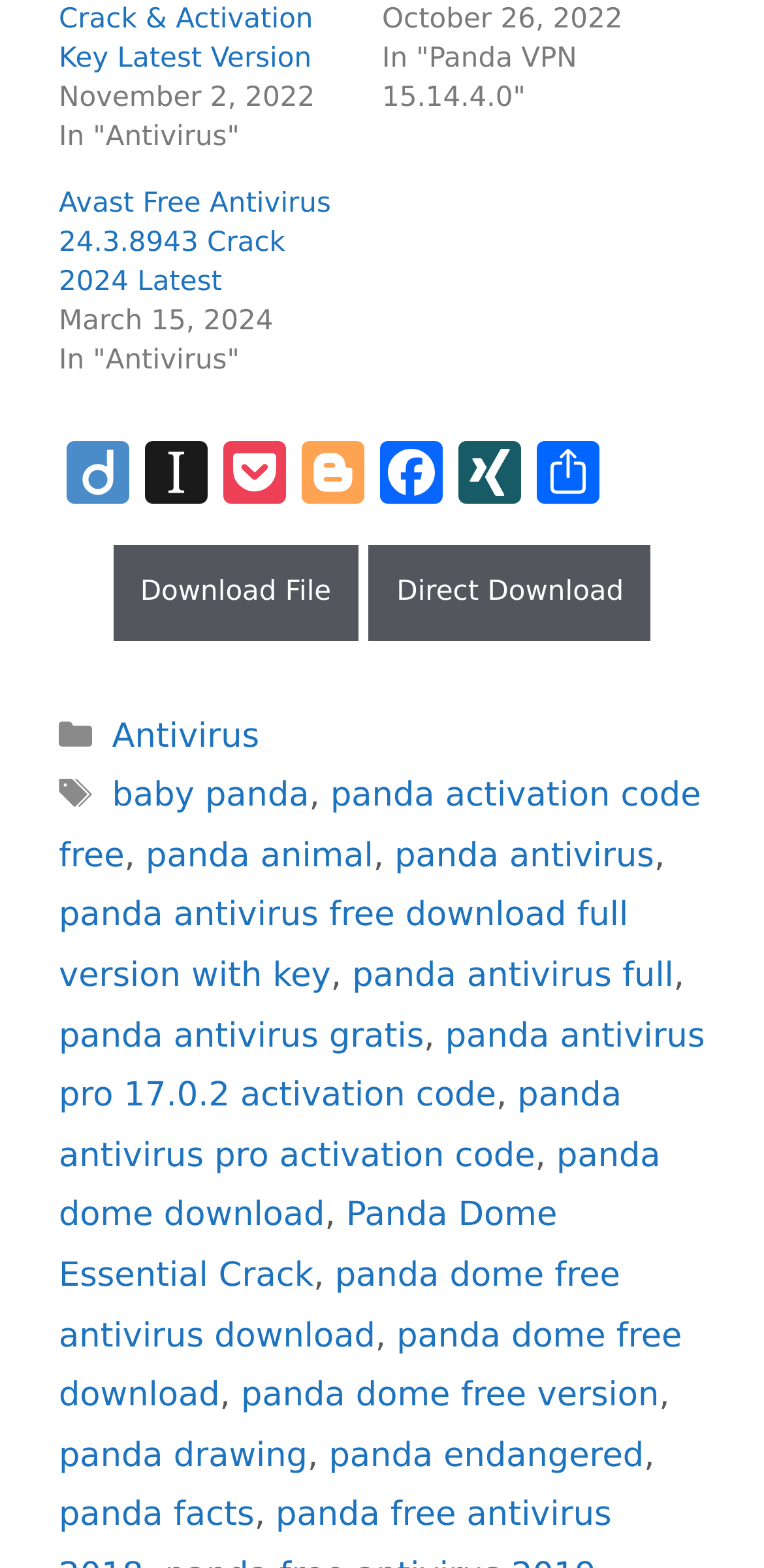How many tags are related to panda antivirus?
Please provide a comprehensive answer based on the details in the screenshot.

I counted the number of tags related to panda antivirus, which are 'panda activation code free', 'panda antivirus', 'panda antivirus free download full version with key', 'panda antivirus full', 'panda antivirus gratis', 'panda antivirus pro 17.0.2 activation code', 'panda antivirus pro activation code', and 'panda dome free antivirus download'.